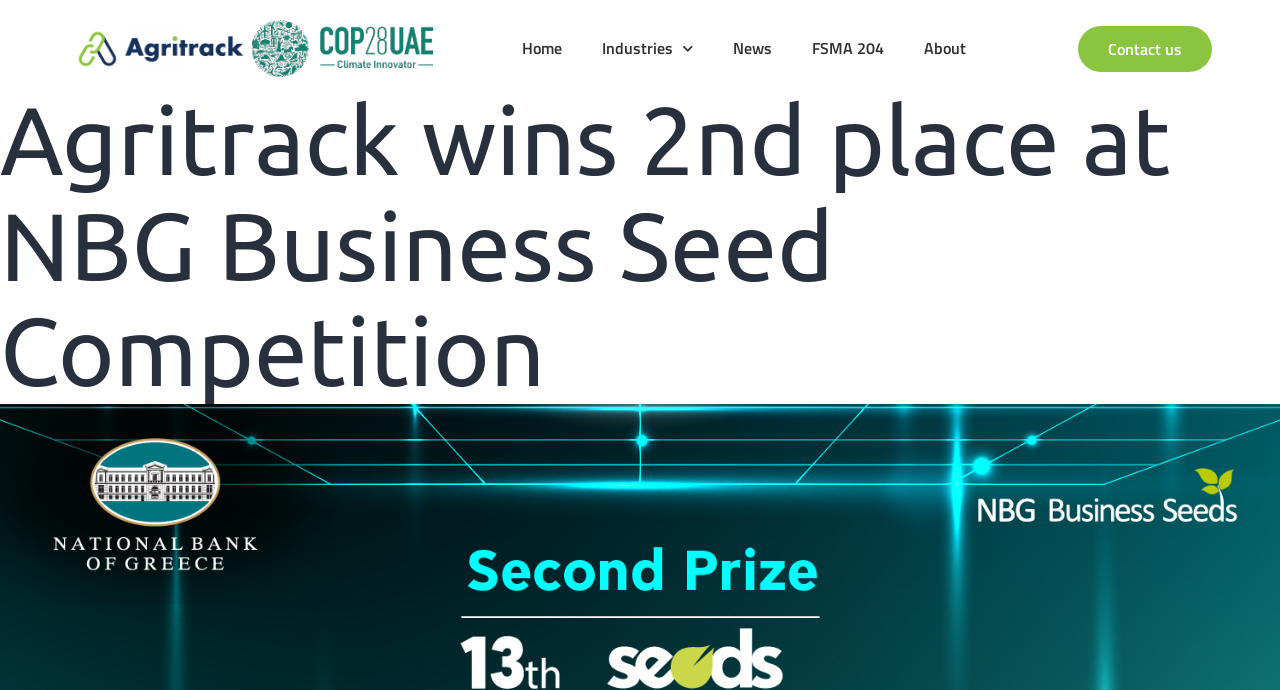Generate a detailed explanation of the webpage's features and information.

The webpage appears to be a news article or blog post about Agritrack winning 2nd place at the NBG Business Seed Competition. At the top left of the page, there is a link with no text, followed by an image of the Cop28 brandmark climate innovator WGlobe 200. 

To the right of the image, there is a navigation menu consisting of five links: "Home", "Industries" with a dropdown menu, "News", "FSMA 204", and "About". These links are positioned horizontally, with "Home" being the leftmost and "About" being the rightmost.

Below the navigation menu, there is a prominent heading that reads "Agritrack wins 2nd place at NBG Business Seed Competition". This heading spans the entire width of the page.

At the top right of the page, there is a "Contact us" button.